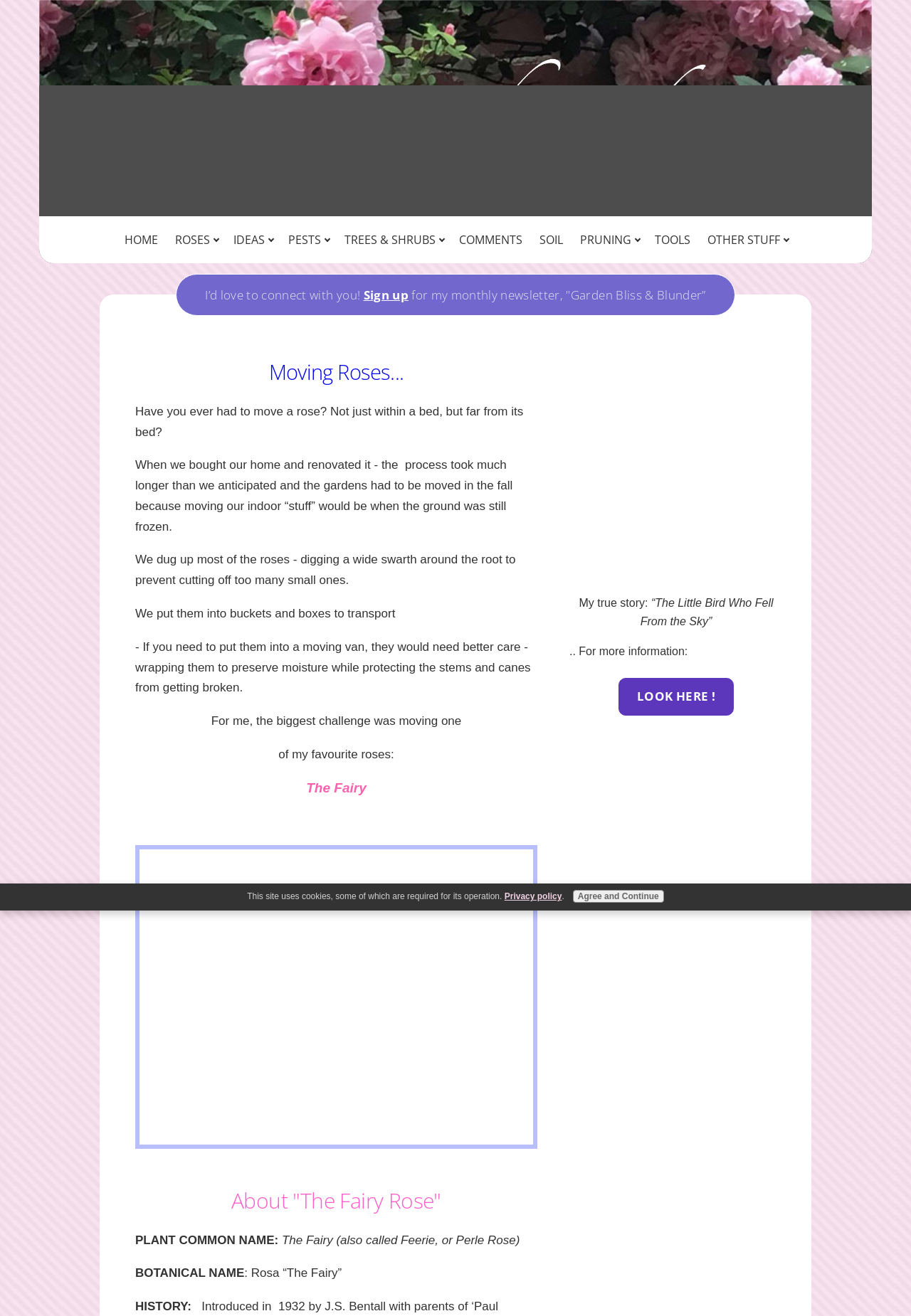Identify the bounding box of the UI element that matches this description: "HOME".

[0.127, 0.169, 0.183, 0.194]